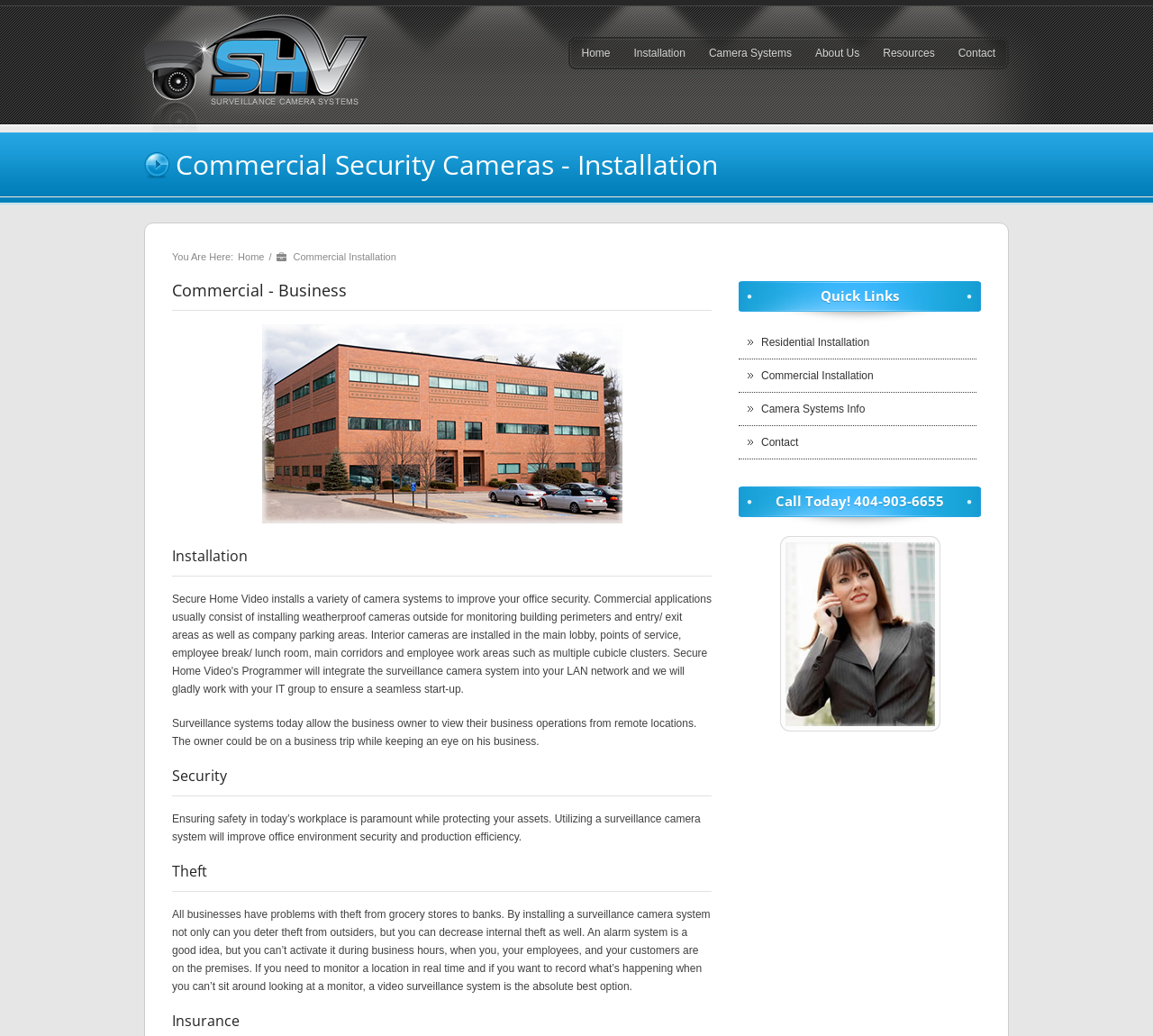Find the bounding box coordinates for the area that must be clicked to perform this action: "Learn about Camera Systems".

[0.605, 0.038, 0.696, 0.064]